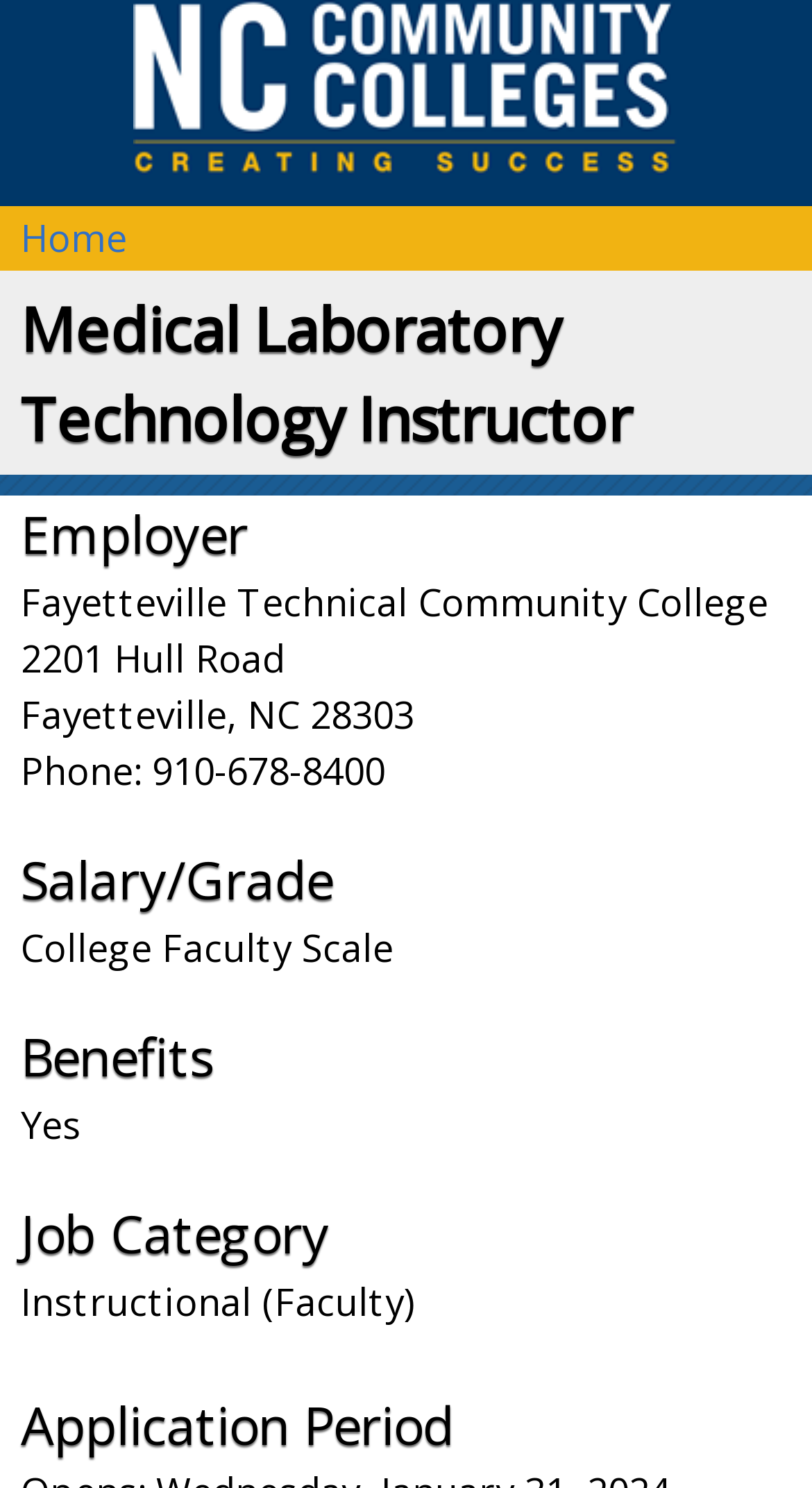What is the address of the employer?
Based on the image, answer the question in a detailed manner.

I found the answer by looking at the 'Employer' section of the webpage, which is located below the 'Medical Laboratory Technology Instructor' heading. The address '2201 Hull Road, Fayetteville, NC 28303' is listed as the contact information for the employer.